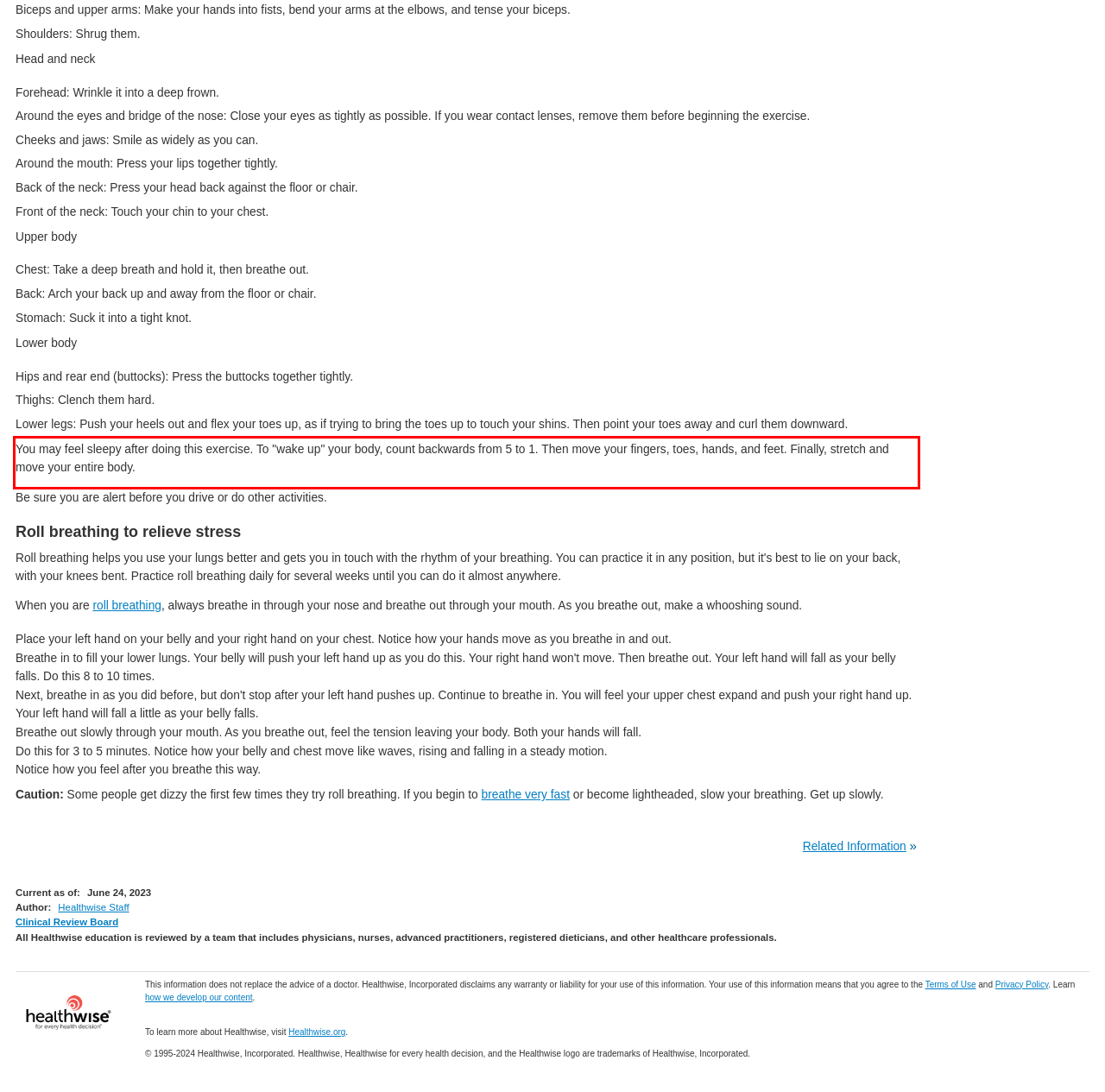Observe the screenshot of the webpage that includes a red rectangle bounding box. Conduct OCR on the content inside this red bounding box and generate the text.

You may feel sleepy after doing this exercise. To "wake up" your body, count backwards from 5 to 1. Then move your fingers, toes, hands, and feet. Finally, stretch and move your entire body.